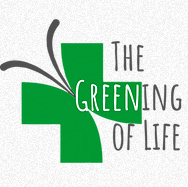Provide an in-depth description of the image.

The image features a vibrant logo for "The Greening of Life," a project or initiative focused on eco-friendliness and sustainability. The design incorporates a green cross symbol, suggesting a connection to health and wellness, harmoniously combined with dynamic swirling lines that evoke growth and vitality. The text is artistically integrated, with "THE" and "ING" highlighted in a bold font, emphasizing the word "GREEN," further reinforcing the theme of environmental awareness. This logo encapsulates the mission of promoting a sustainable lifestyle that is beneficial for both individuals and the planet.